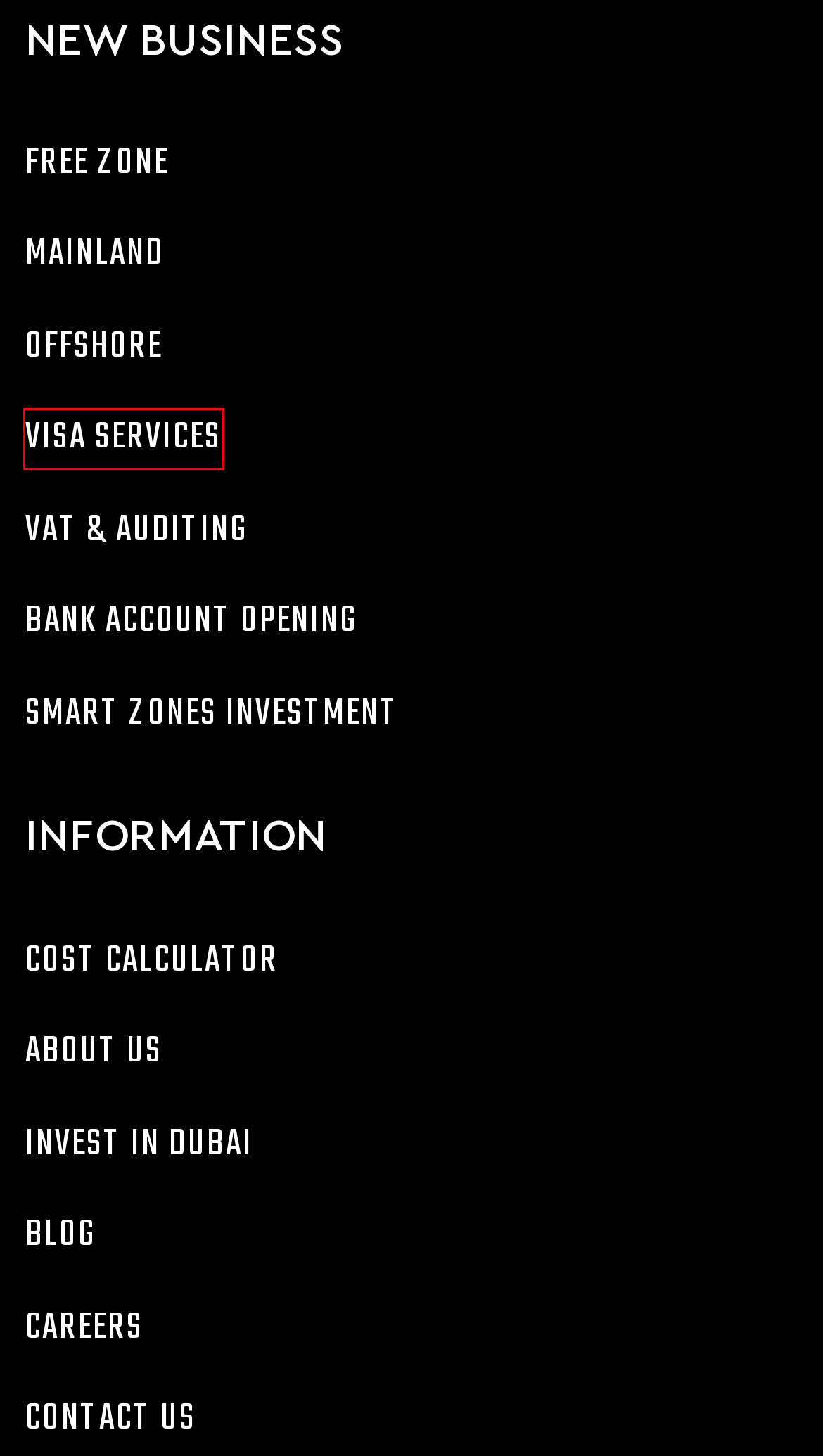You are presented with a screenshot of a webpage with a red bounding box. Select the webpage description that most closely matches the new webpage after clicking the element inside the red bounding box. The options are:
A. Need Help? Contact Us at Smart Zones® UAE Or Call +971 52 960 4444
B. Explore Exciting Career Opportunities at Smart Zones® UAE
C. Priority Bank Account Opening - Smart Zones® UAE
D. Why invest in Dubai ? Top Reasons to Invest in Dubai - Smart Zones® UAE
E. About Smart Zones® UAE - Company Formation & Business Setup in Dubai
F. Smart Zones® Luxury Properties: Luxury Apartments for Sale in Dubai, UAE
G. Free Zone Business Setup in Dubai with 100% Ownership - Smart Zones® UAE
H. UAE Visa Services - Smart Zones® UAE

H